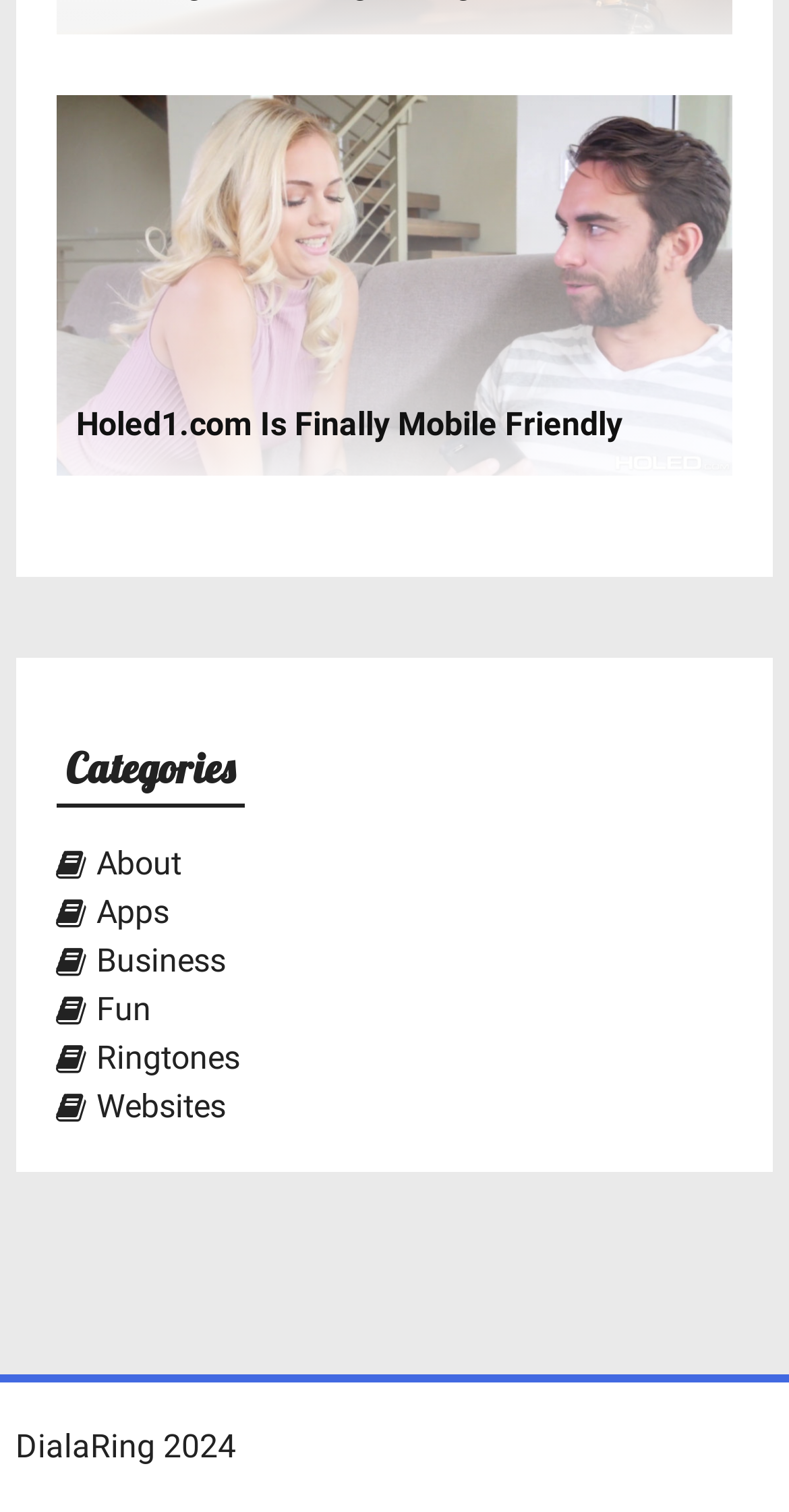Answer succinctly with a single word or phrase:
What is the name of the website?

Holed1.com